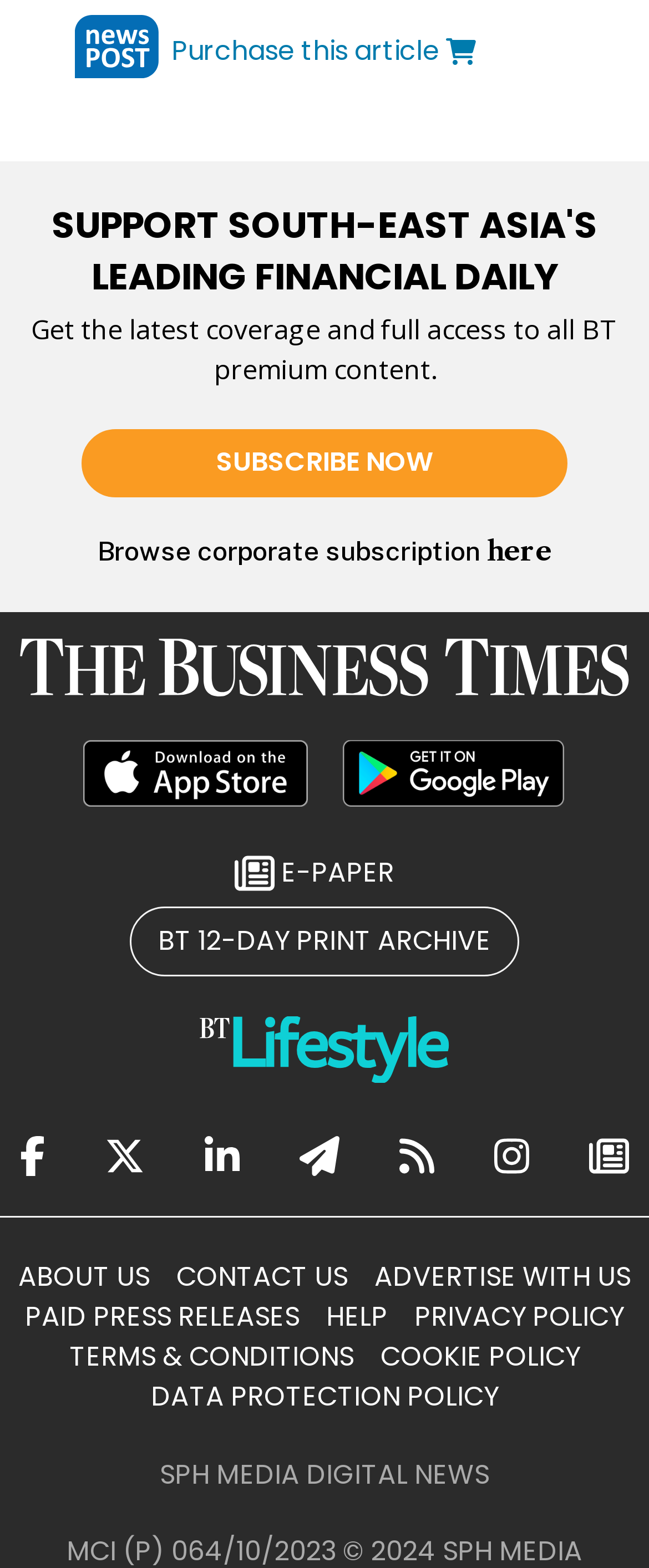Please identify the coordinates of the bounding box that should be clicked to fulfill this instruction: "Learn about the company".

[0.008, 0.802, 0.251, 0.826]